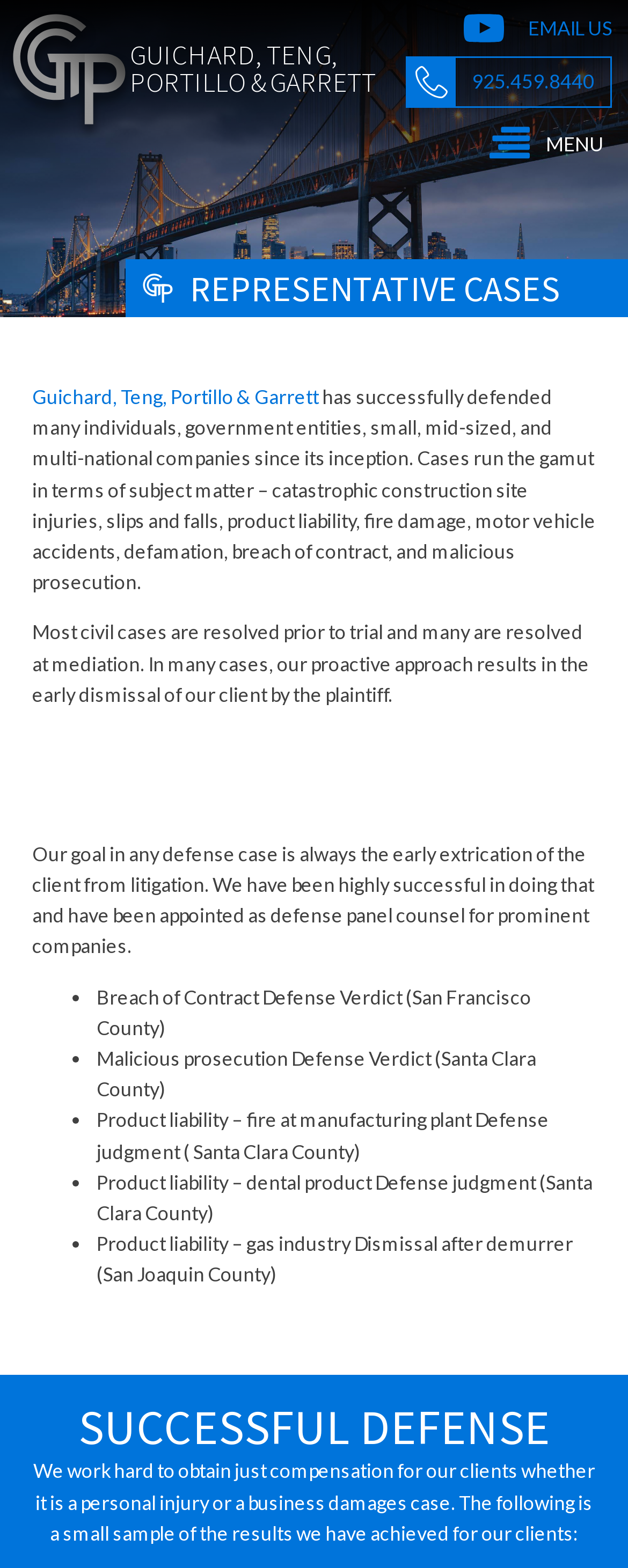Given the element description, predict the bounding box coordinates in the format (top-left x, top-left y, bottom-right x, bottom-right y). Make sure all values are between 0 and 1. Here is the element description: Maps

None